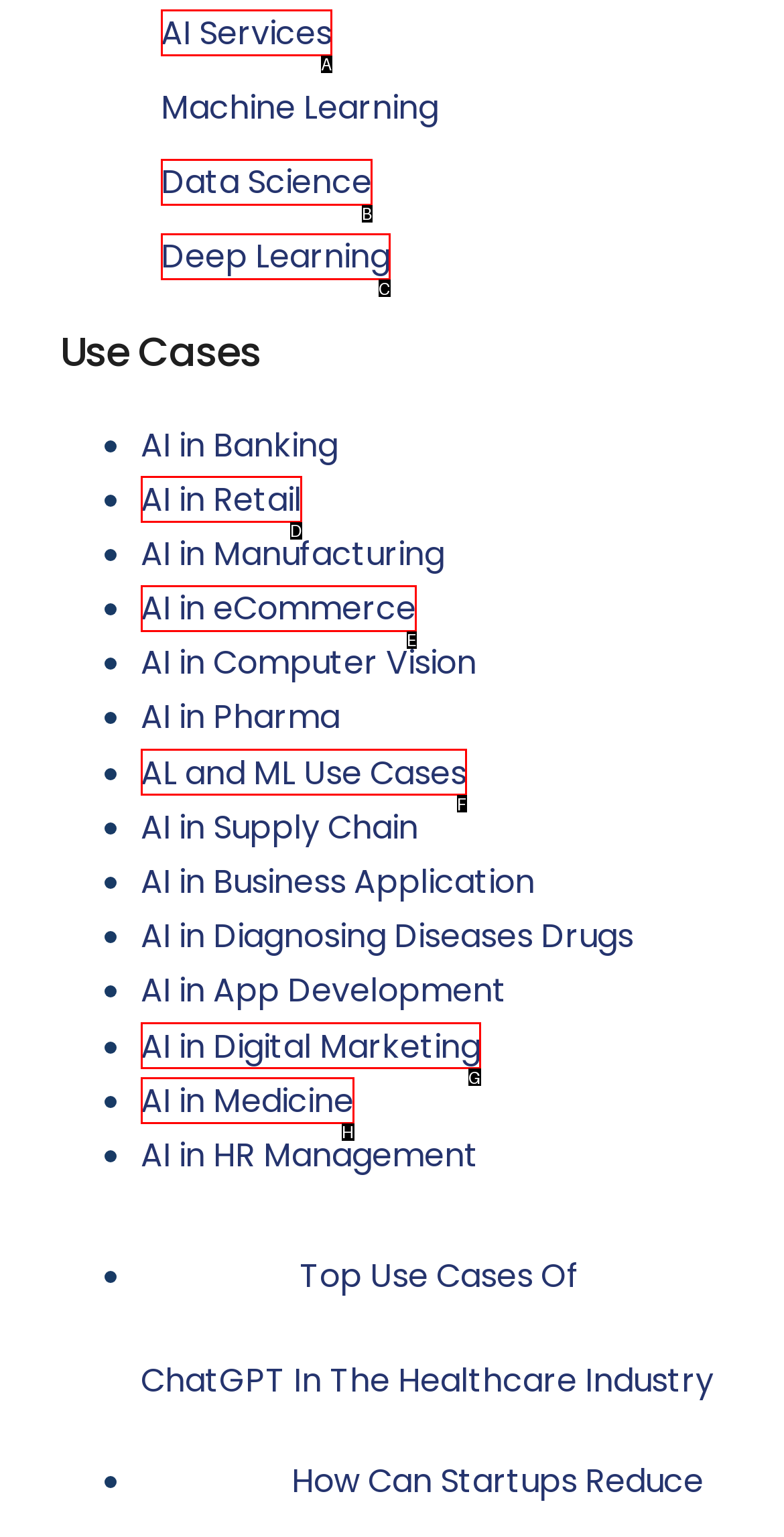Based on the description: Data Science, select the HTML element that fits best. Provide the letter of the matching option.

B